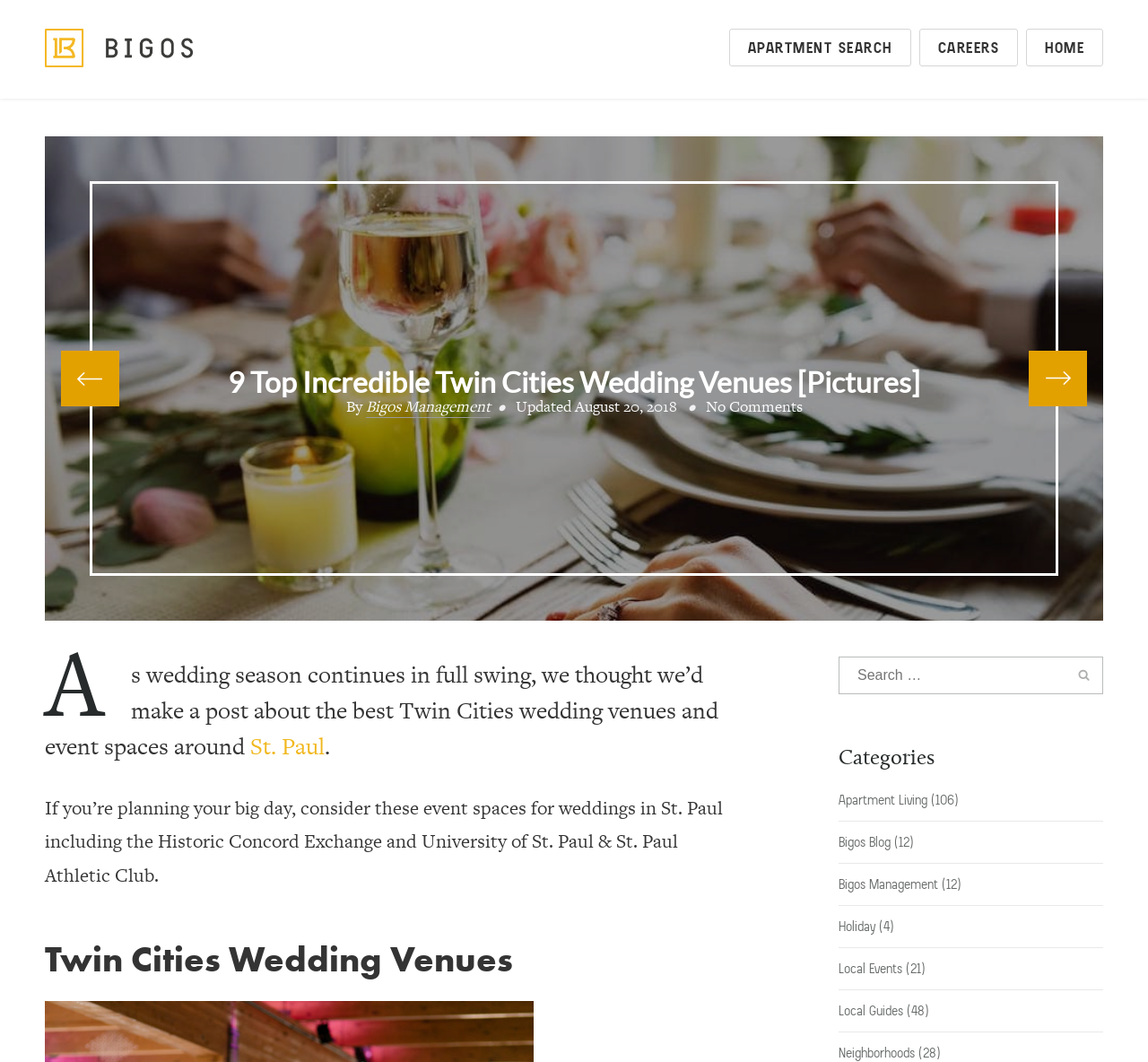How many categories are listed on this webpage?
Examine the webpage screenshot and provide an in-depth answer to the question.

I found the answer by looking at the categories section on the right side of the webpage. I counted the number of links and static texts in that section, and there are 9 categories listed.